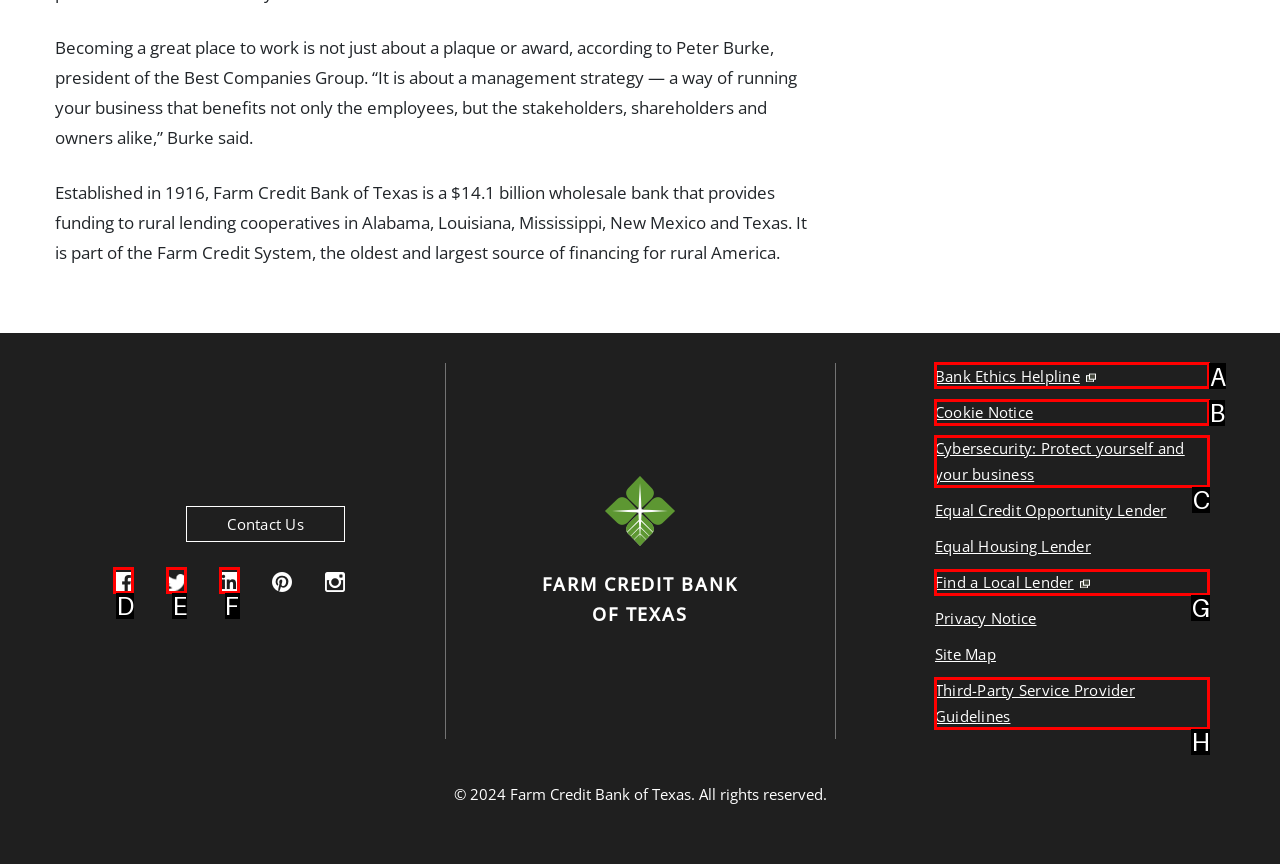Choose the letter that corresponds to the correct button to accomplish the task: Check Bank Ethics Helpline
Reply with the letter of the correct selection only.

A